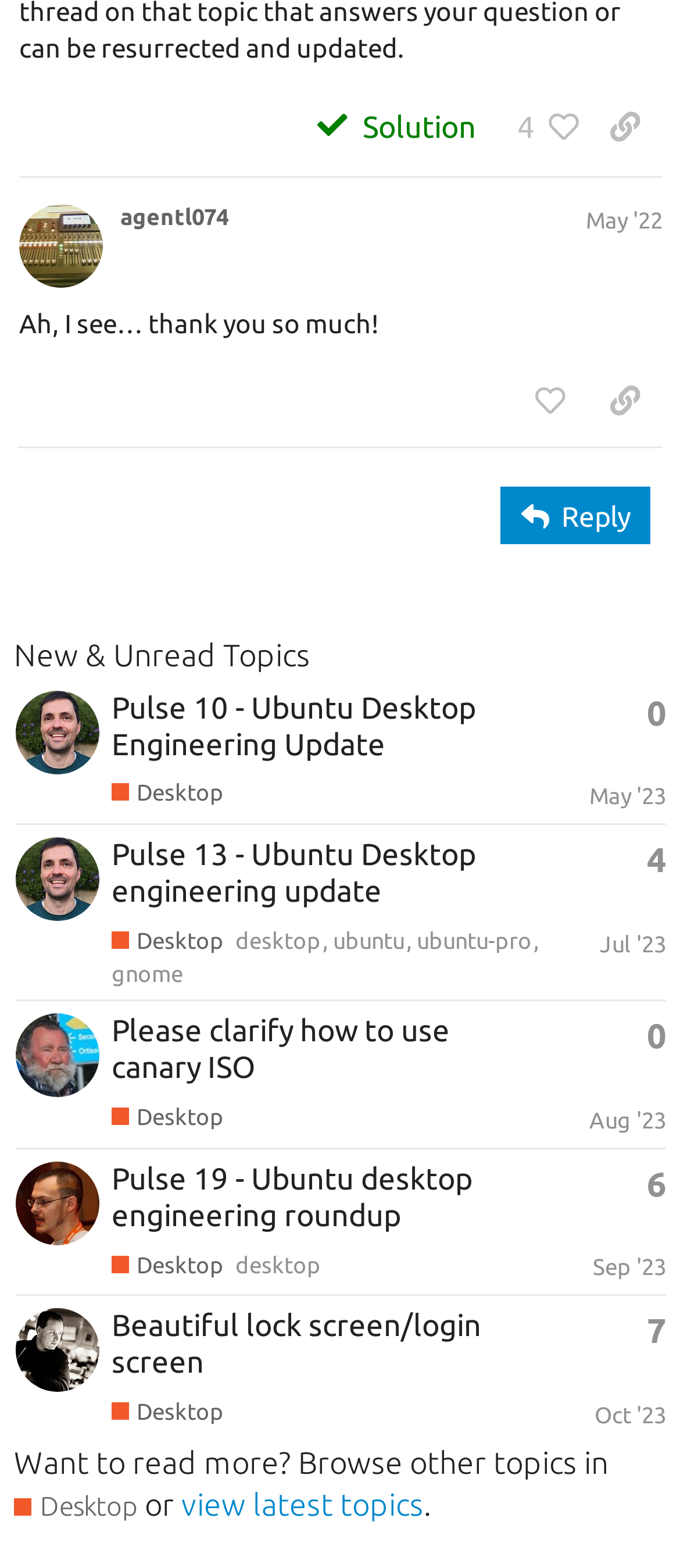What is the topic of the post with 7 replies in the New & Unread Topics section?
Answer the question in a detailed and comprehensive manner.

I looked at the last row in the table under the 'New & Unread Topics' heading, and the heading of the post is 'Beautiful lock screen/login screen'.